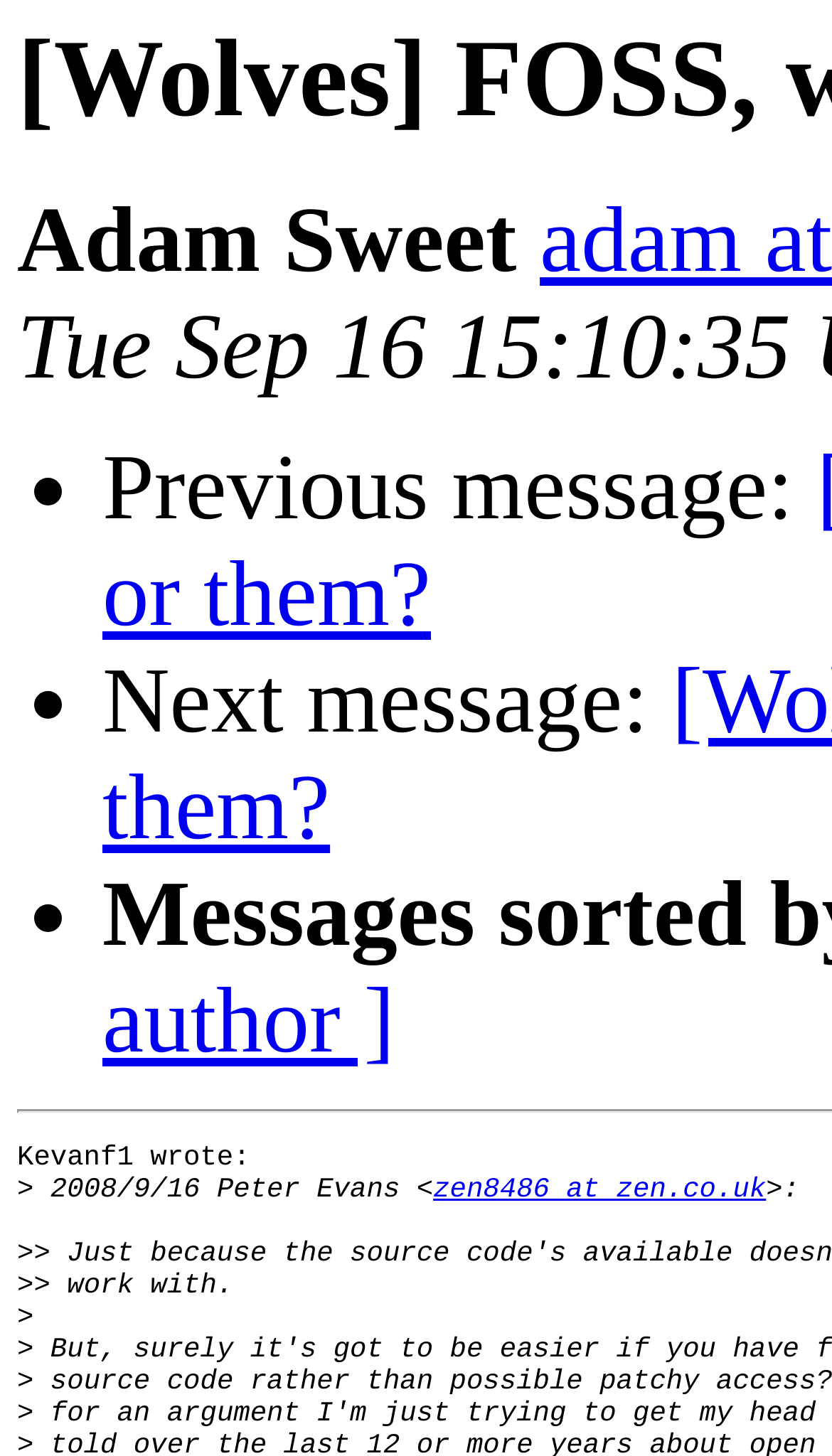Please answer the following question using a single word or phrase: 
What is the text above the email address?

2008/9/16 Peter Evans <